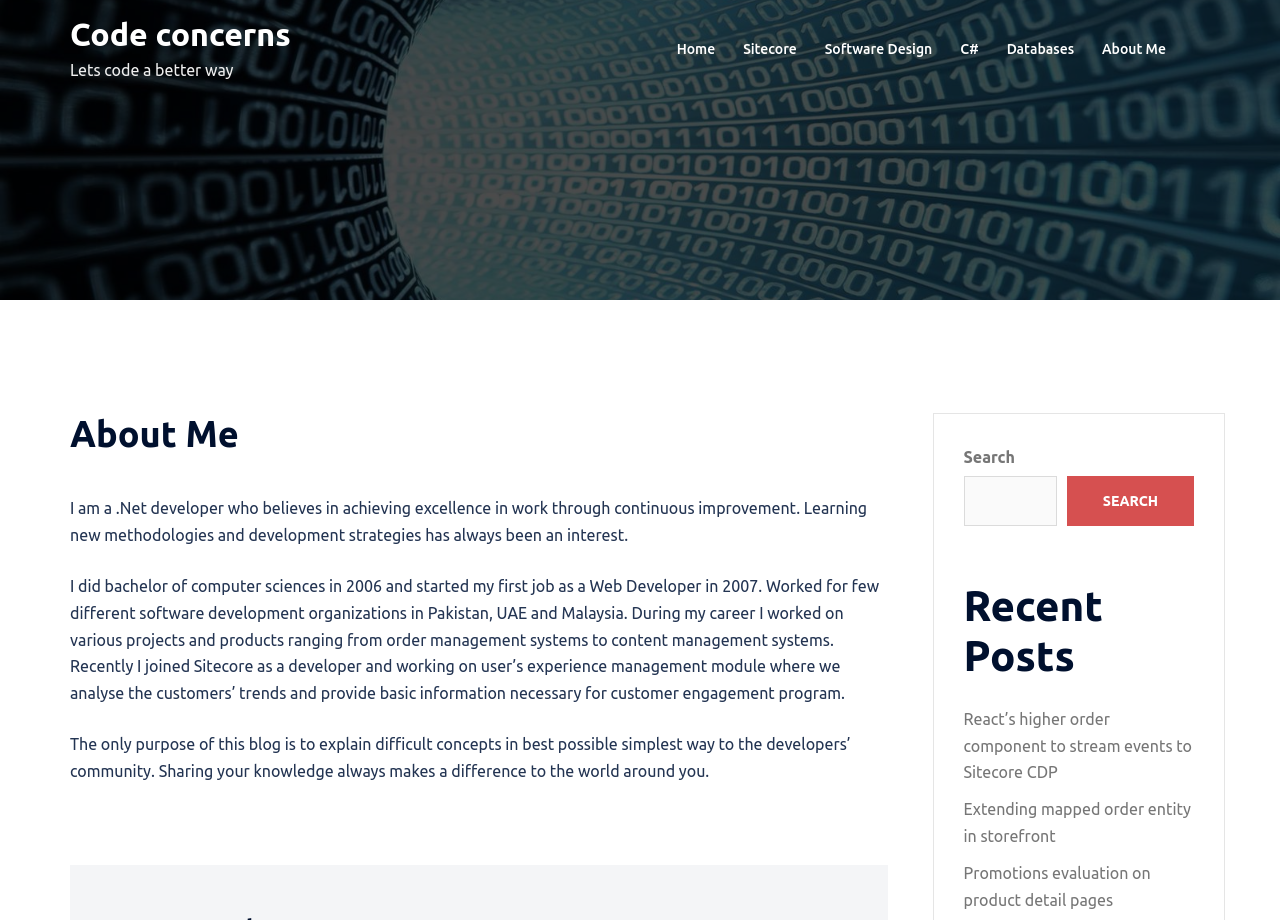Using the information in the image, could you please answer the following question in detail:
What is the name of the company the author recently joined?

The name of the company the author recently joined can be determined by reading the second paragraph of the 'About Me' section, which states 'Recently I joined Sitecore as a developer and working on user’s experience management module...'